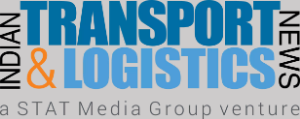Respond to the question below with a single word or phrase: What color is the font of 'NEWS'?

blue